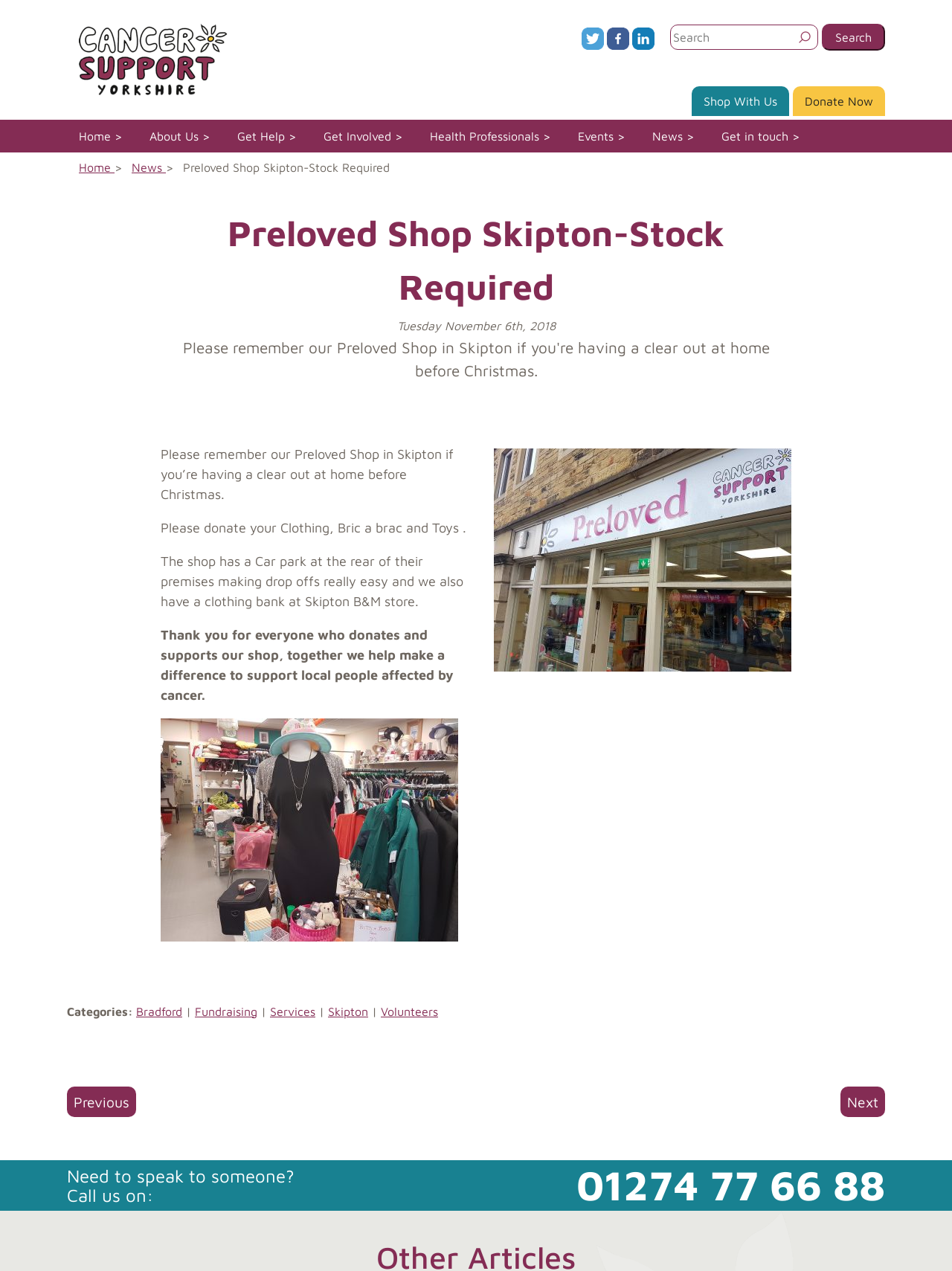Please find and give the text of the main heading on the webpage.

Preloved Shop Skipton-Stock Required